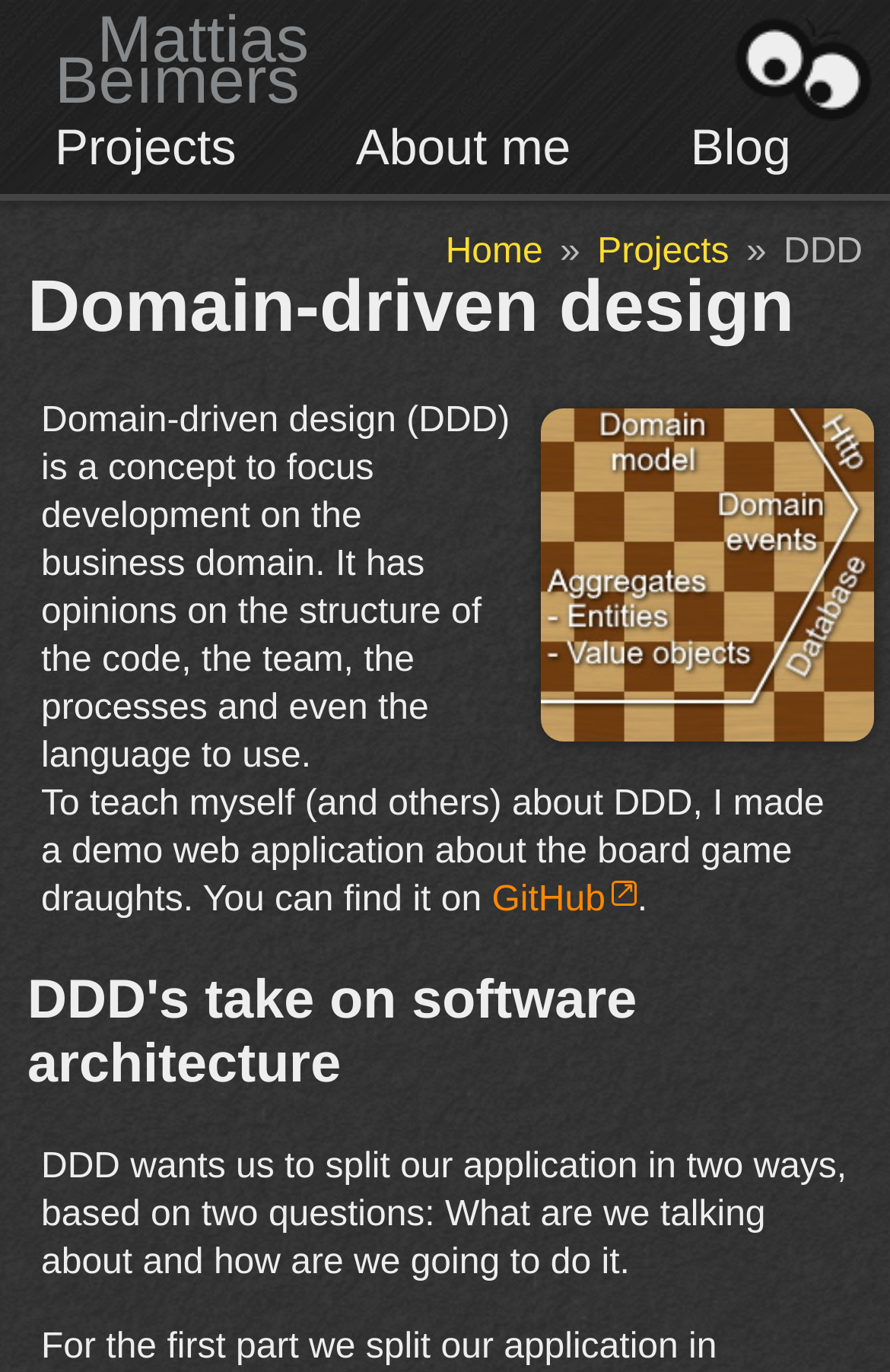Please find the bounding box coordinates of the element that you should click to achieve the following instruction: "learn about DDD's take on software architecture". The coordinates should be presented as four float numbers between 0 and 1: [left, top, right, bottom].

[0.046, 0.836, 0.951, 0.934]